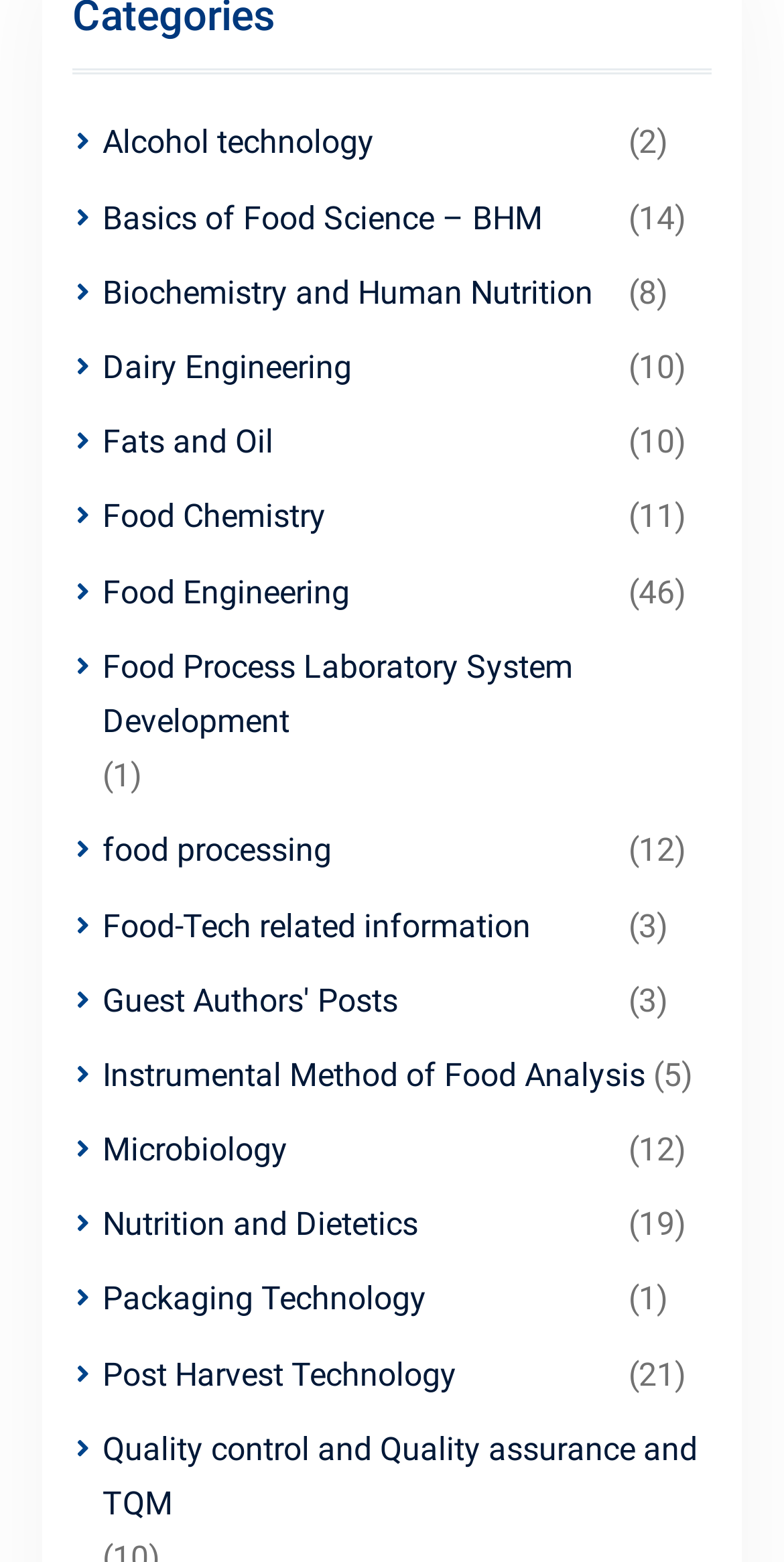Locate the bounding box coordinates of the segment that needs to be clicked to meet this instruction: "Visit Food Process Laboratory System Development".

[0.13, 0.409, 0.908, 0.479]